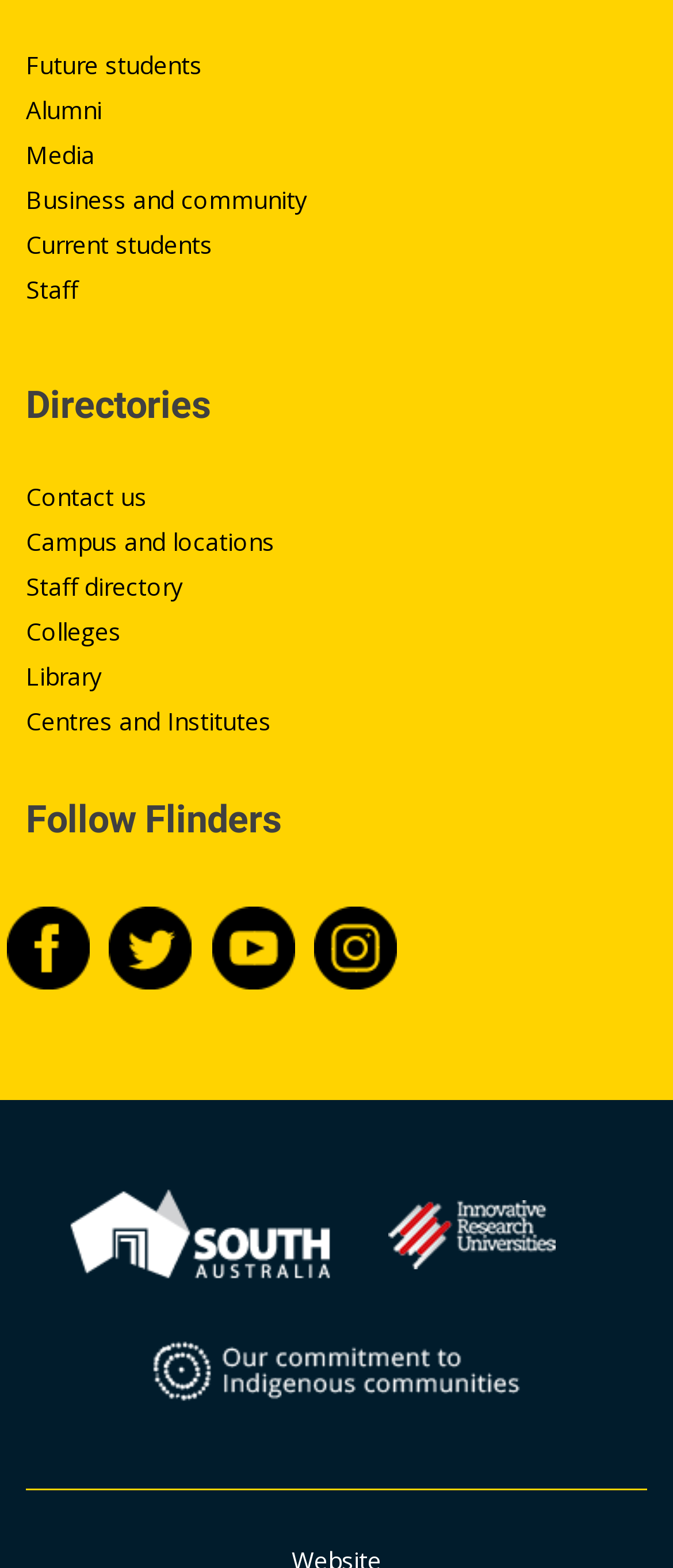From the screenshot, find the bounding box of the UI element matching this description: "alt="Flinders University at Twitter"". Supply the bounding box coordinates in the form [left, top, right, bottom], each a float between 0 and 1.

[0.163, 0.591, 0.296, 0.615]